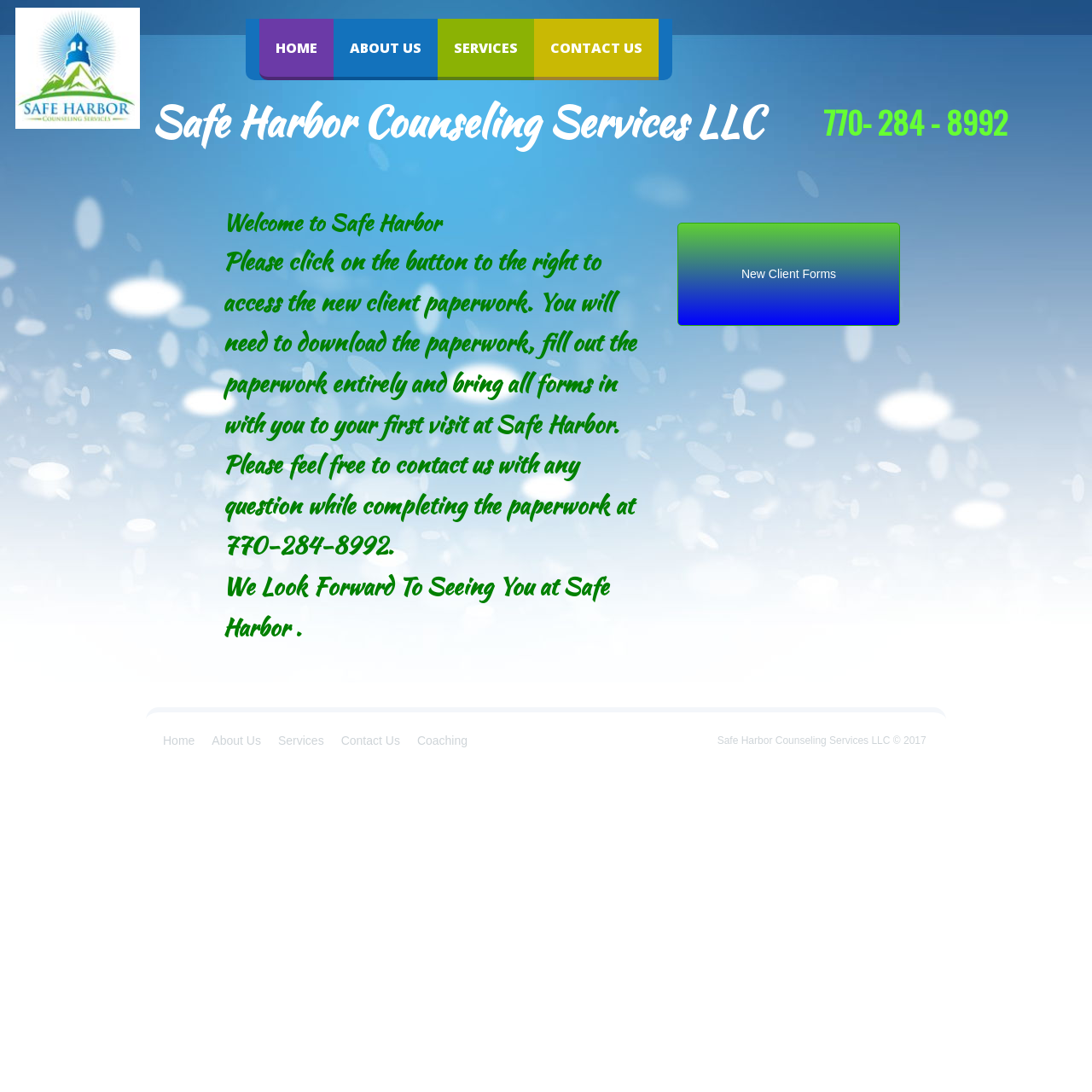Provide a short answer using a single word or phrase for the following question: 
What is the phone number to contact Safe Harbor?

770-284-8992